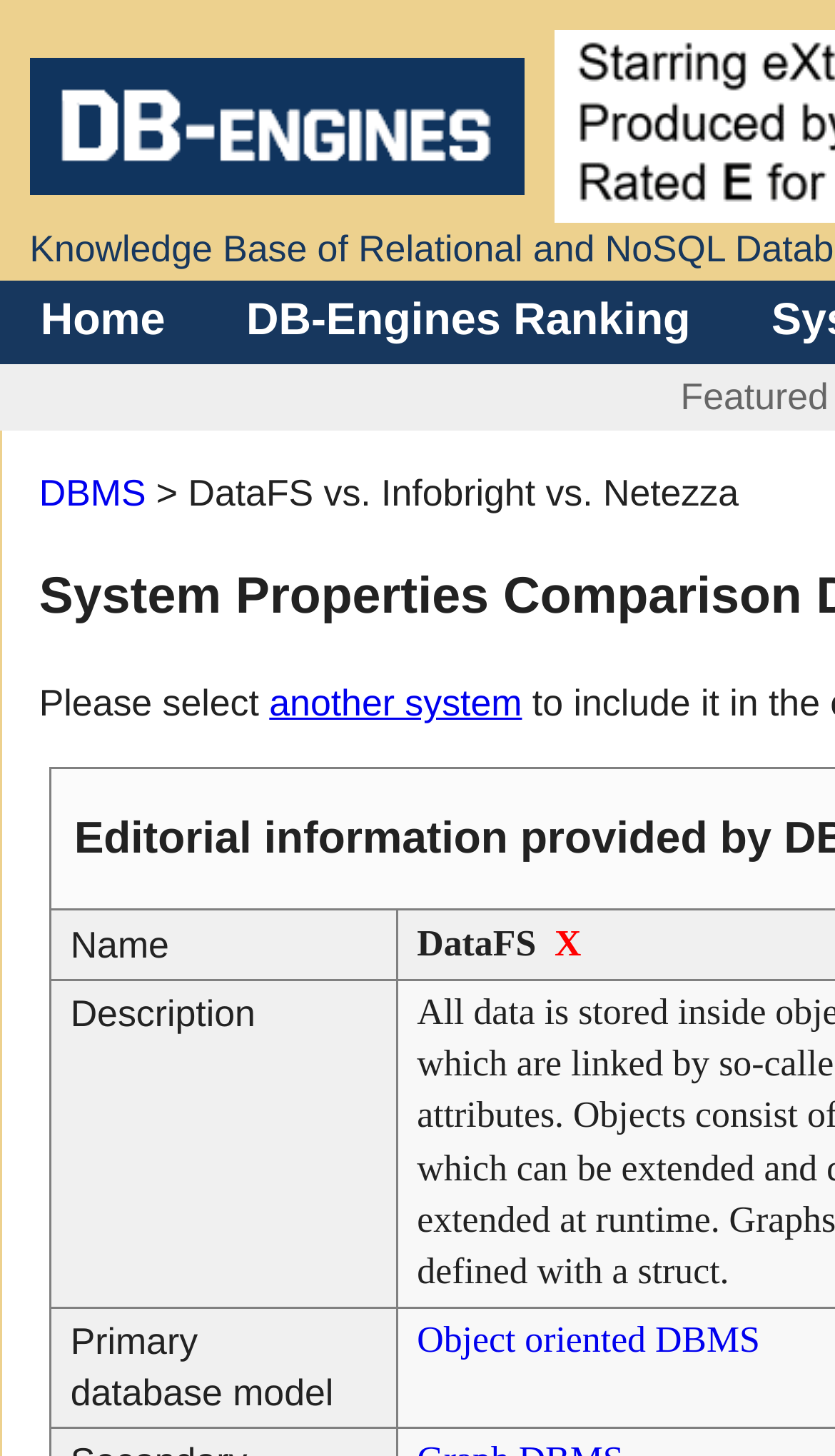Based on the element description: "DBMS", identify the bounding box coordinates for this UI element. The coordinates must be four float numbers between 0 and 1, listed as [left, top, right, bottom].

[0.047, 0.324, 0.175, 0.353]